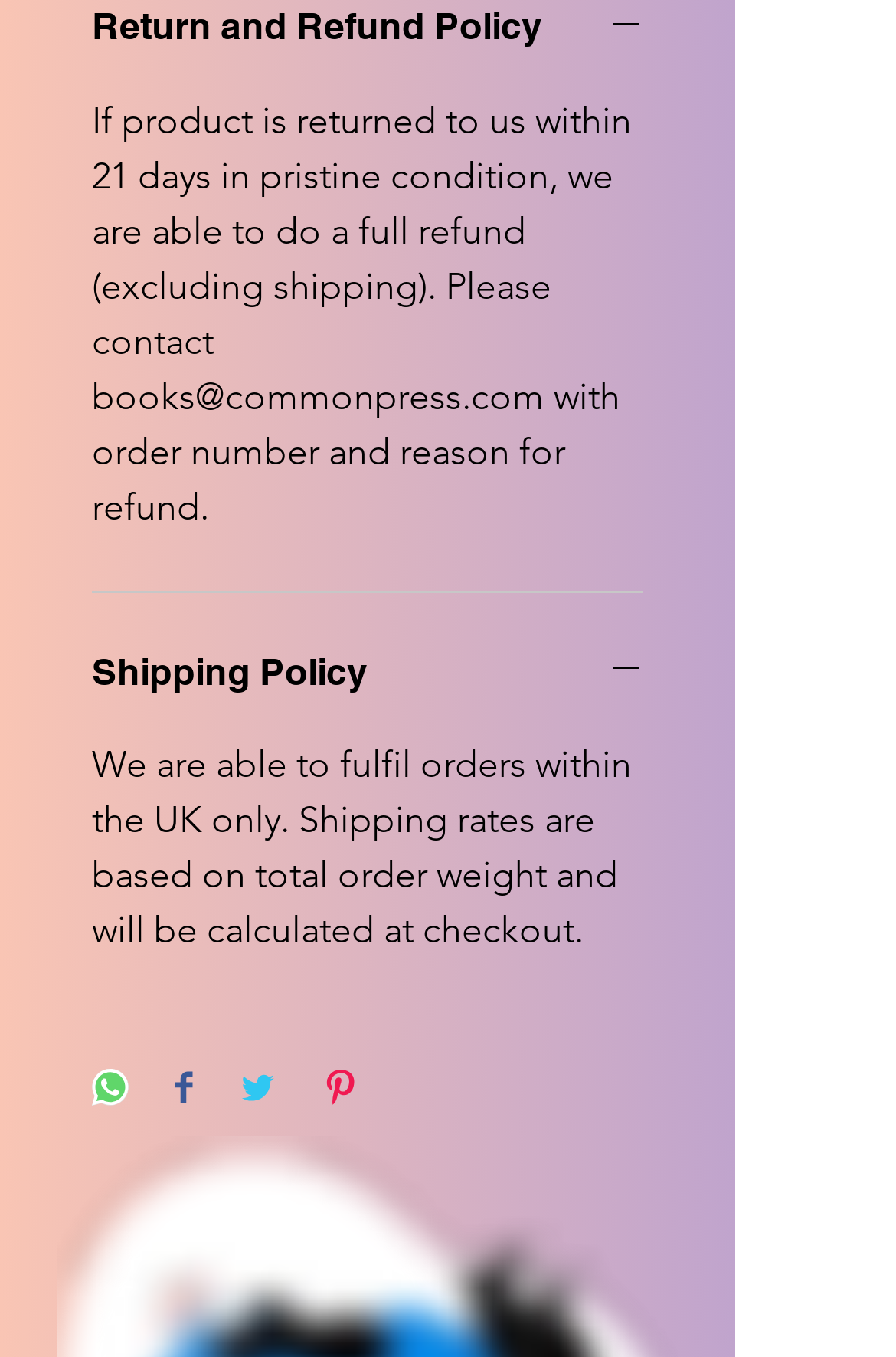Identify the bounding box of the UI component described as: "Return and Refund Policy".

[0.103, 0.002, 0.718, 0.04]